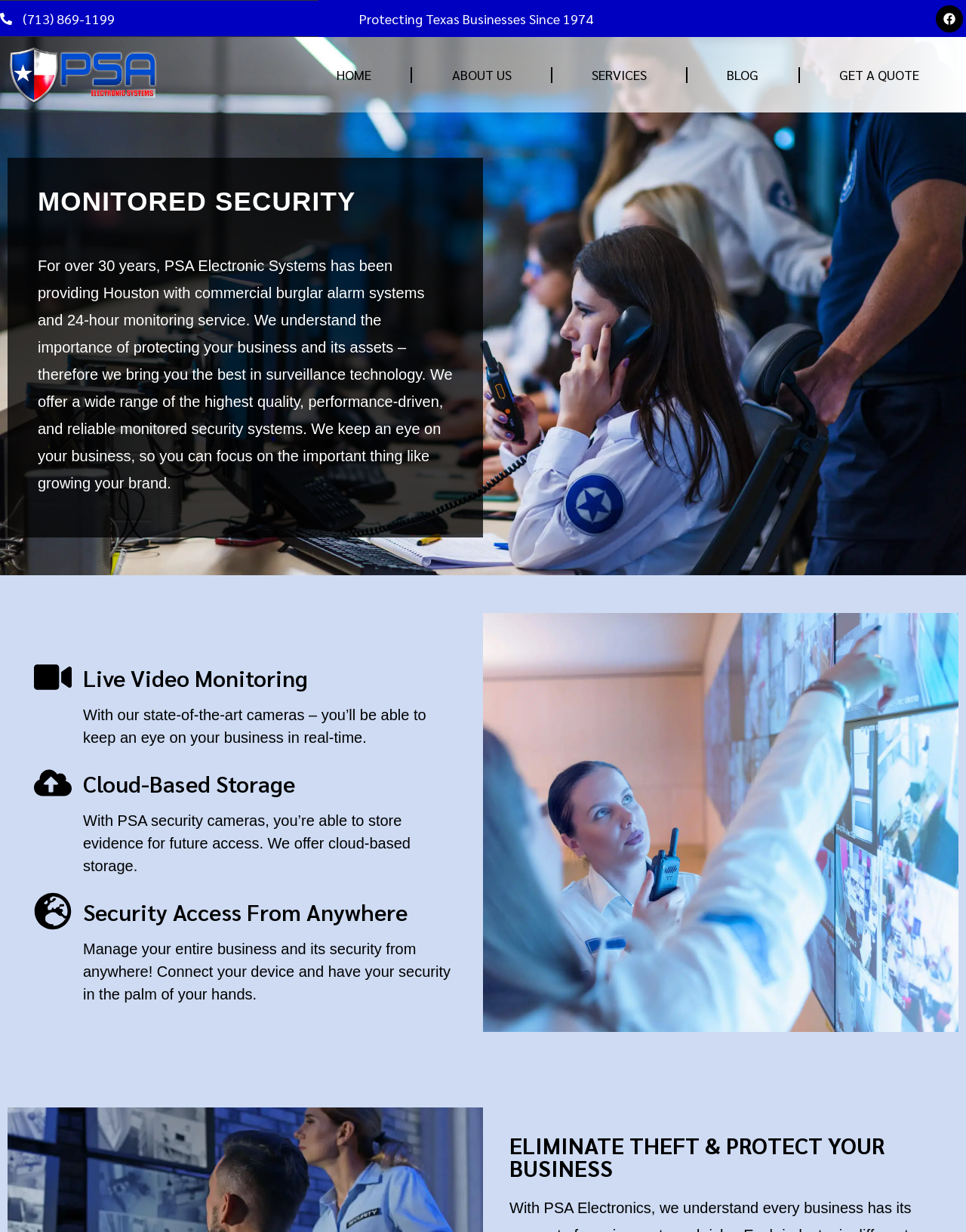How long has PSA Electronic Systems been providing security services?
Answer the question with detailed information derived from the image.

The information can be found in the StaticText element with the text 'For over 30 years, PSA Electronic Systems has been providing Houston with commercial burglar alarm systems and 24-hour monitoring service.'.